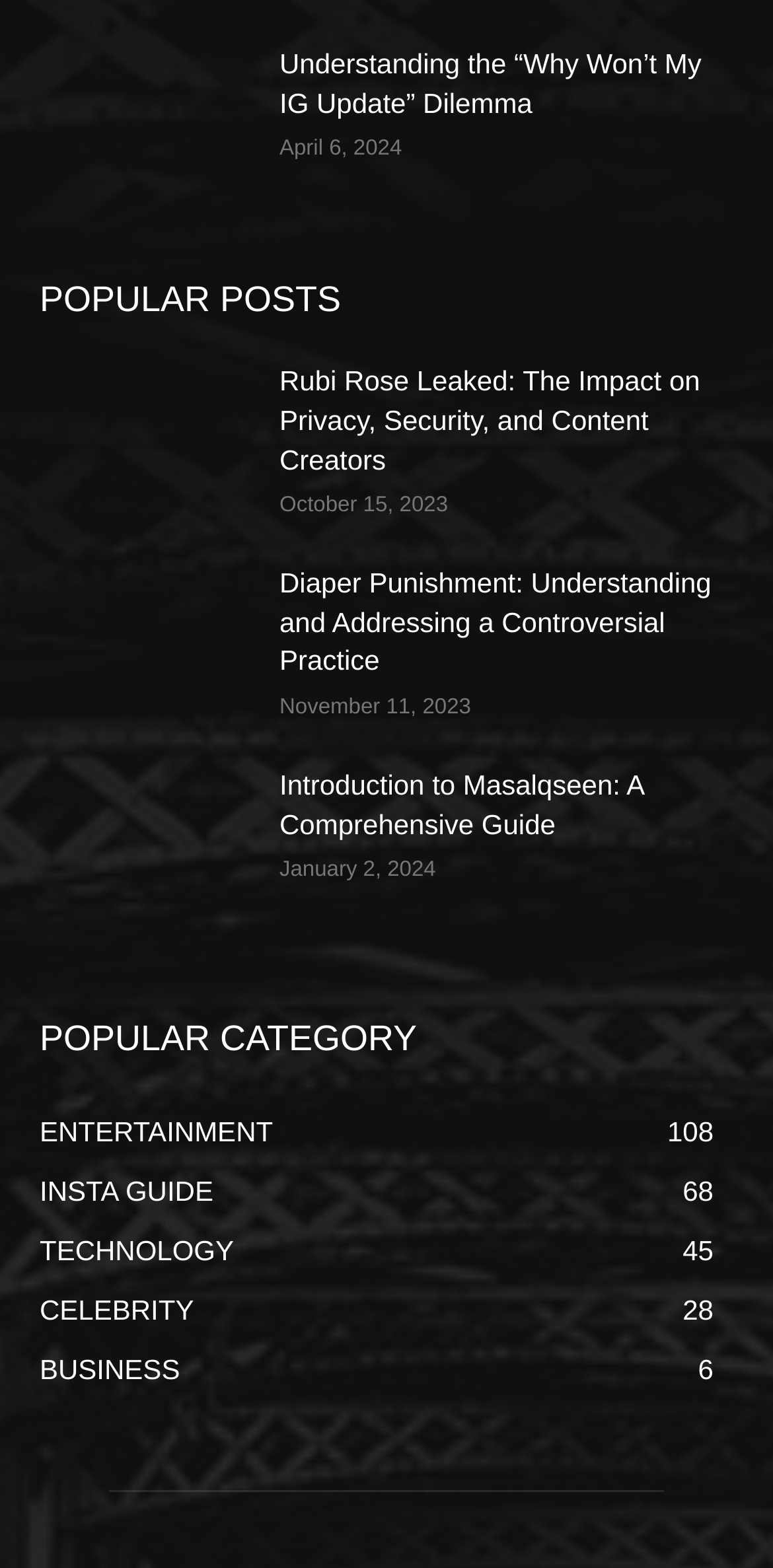Locate the bounding box coordinates of the element that should be clicked to fulfill the instruction: "Learn about Masalqseen".

[0.362, 0.49, 0.834, 0.535]